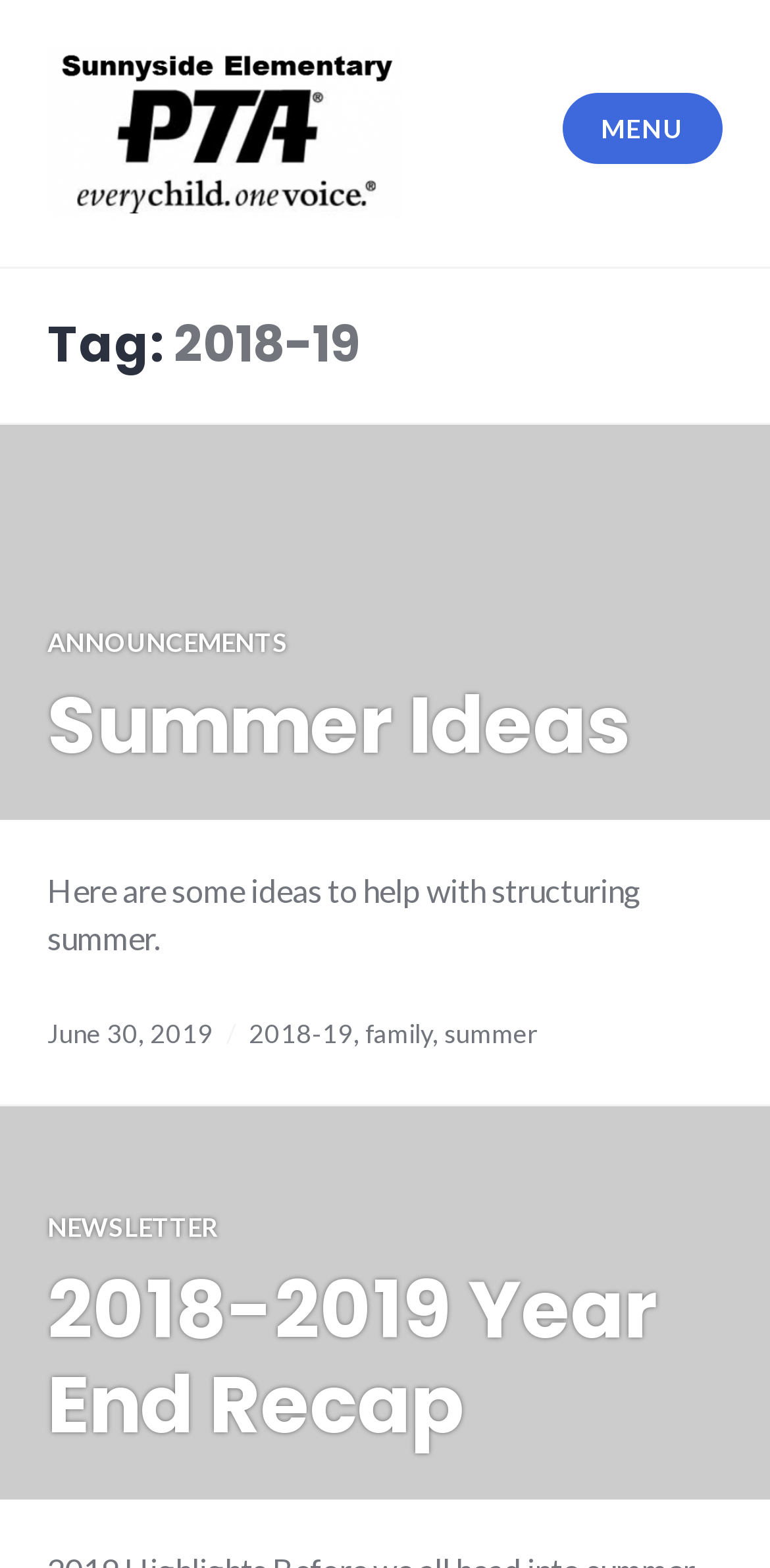Provide the bounding box coordinates of the HTML element this sentence describes: "June 30, 2019". The bounding box coordinates consist of four float numbers between 0 and 1, i.e., [left, top, right, bottom].

[0.062, 0.648, 0.277, 0.668]